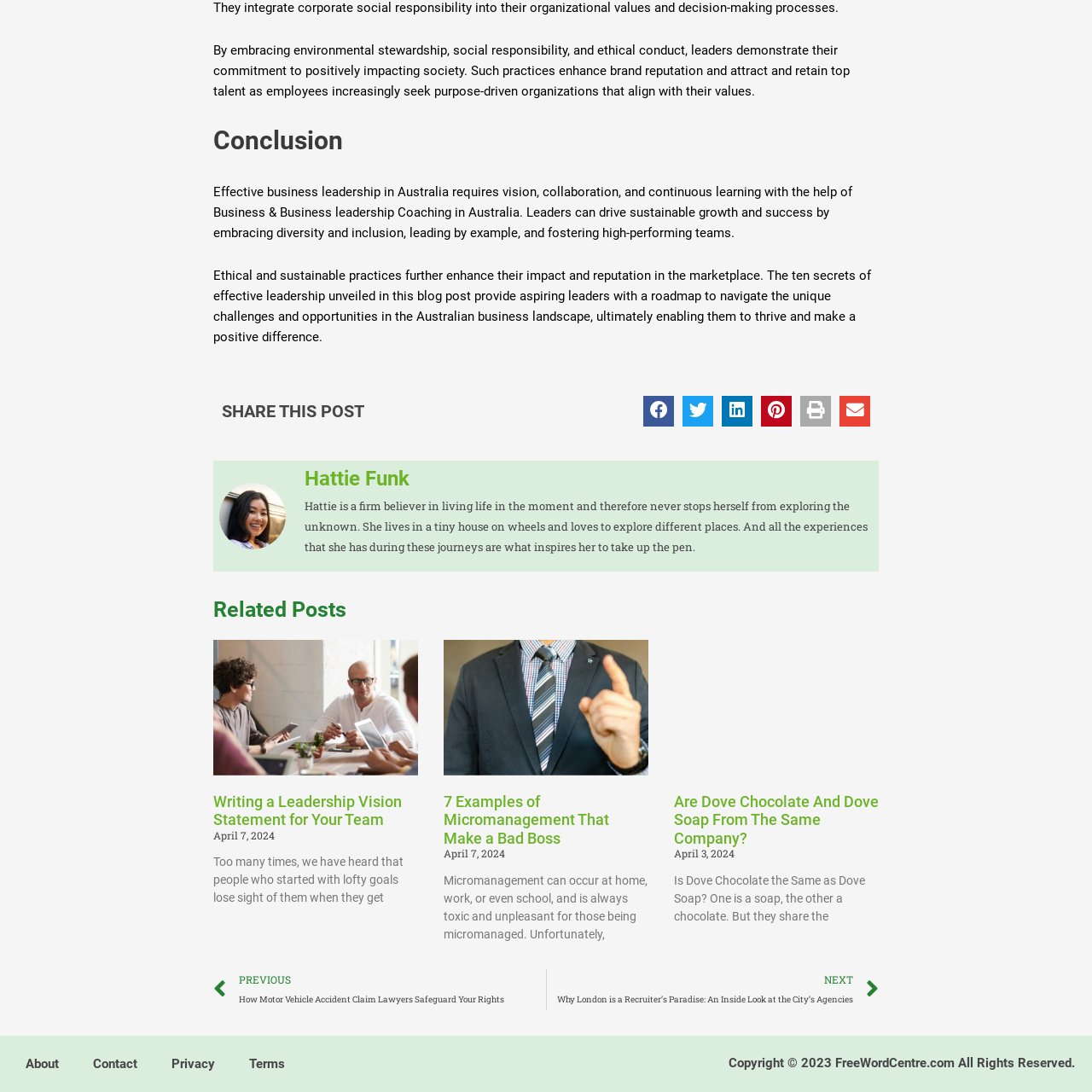What is the purpose of the 'SHARE THIS POST' section?
Using the visual information from the image, give a one-word or short-phrase answer.

To share the article on social media